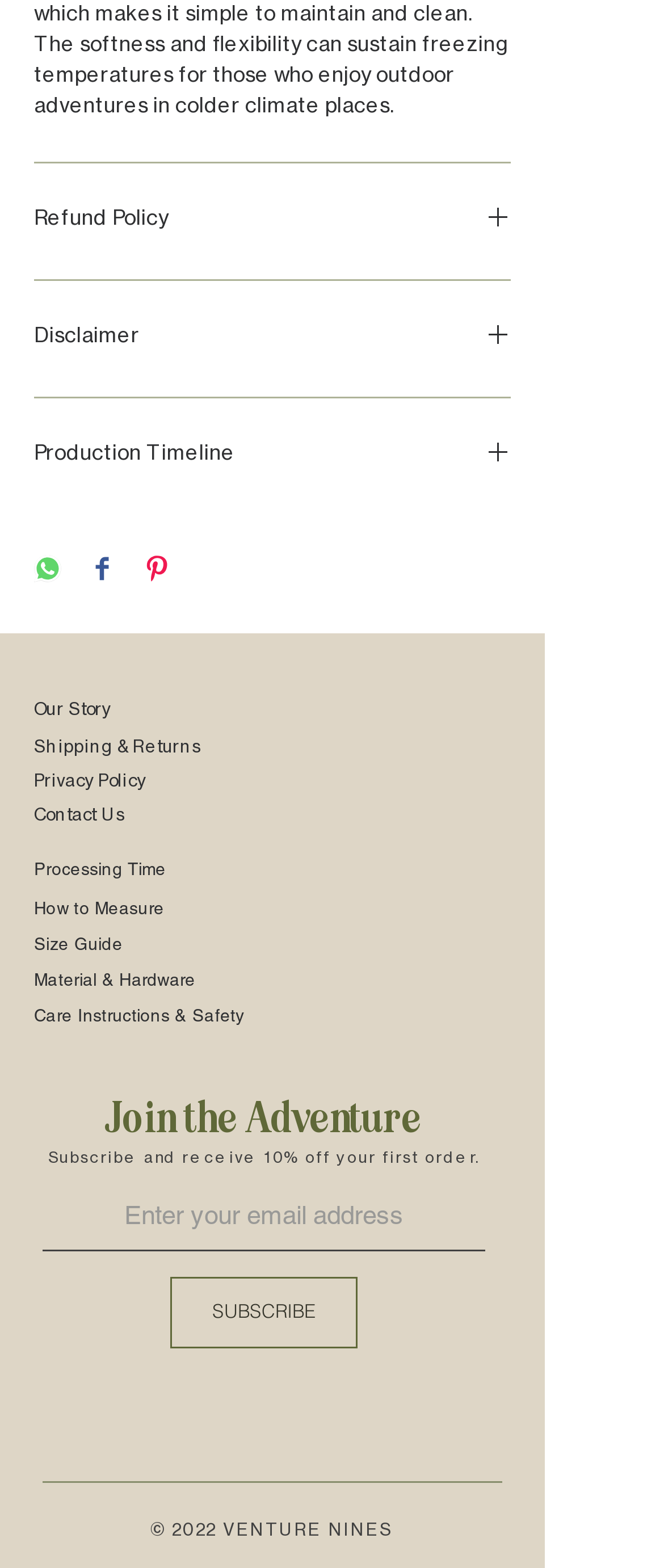Locate the bounding box coordinates of the area you need to click to fulfill this instruction: 'Read Our Story'. The coordinates must be in the form of four float numbers ranging from 0 to 1: [left, top, right, bottom].

[0.051, 0.445, 0.166, 0.458]